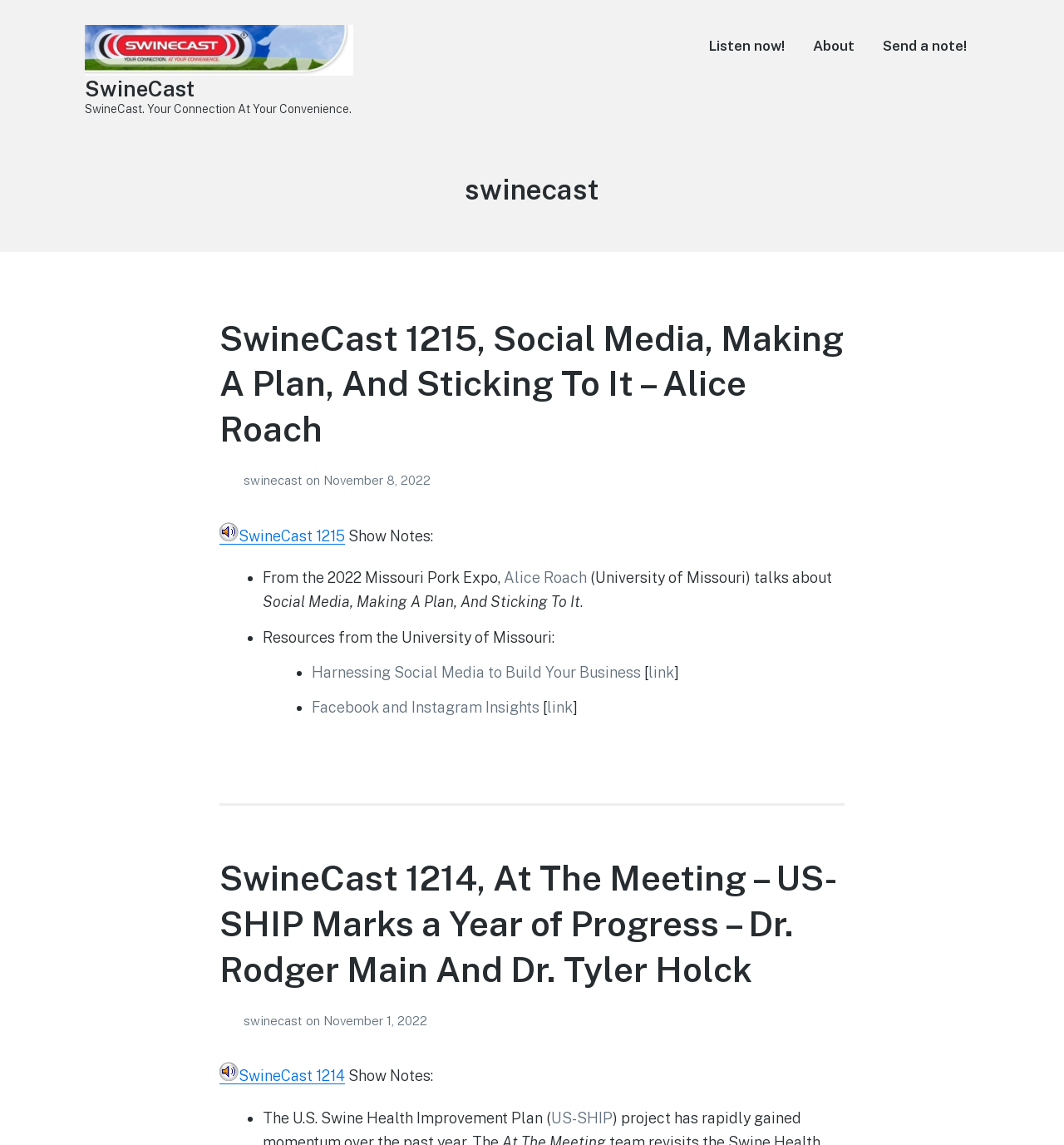Identify the bounding box coordinates of the clickable section necessary to follow the following instruction: "Visit the 'About' page". The coordinates should be presented as four float numbers from 0 to 1, i.e., [left, top, right, bottom].

[0.764, 0.028, 0.803, 0.052]